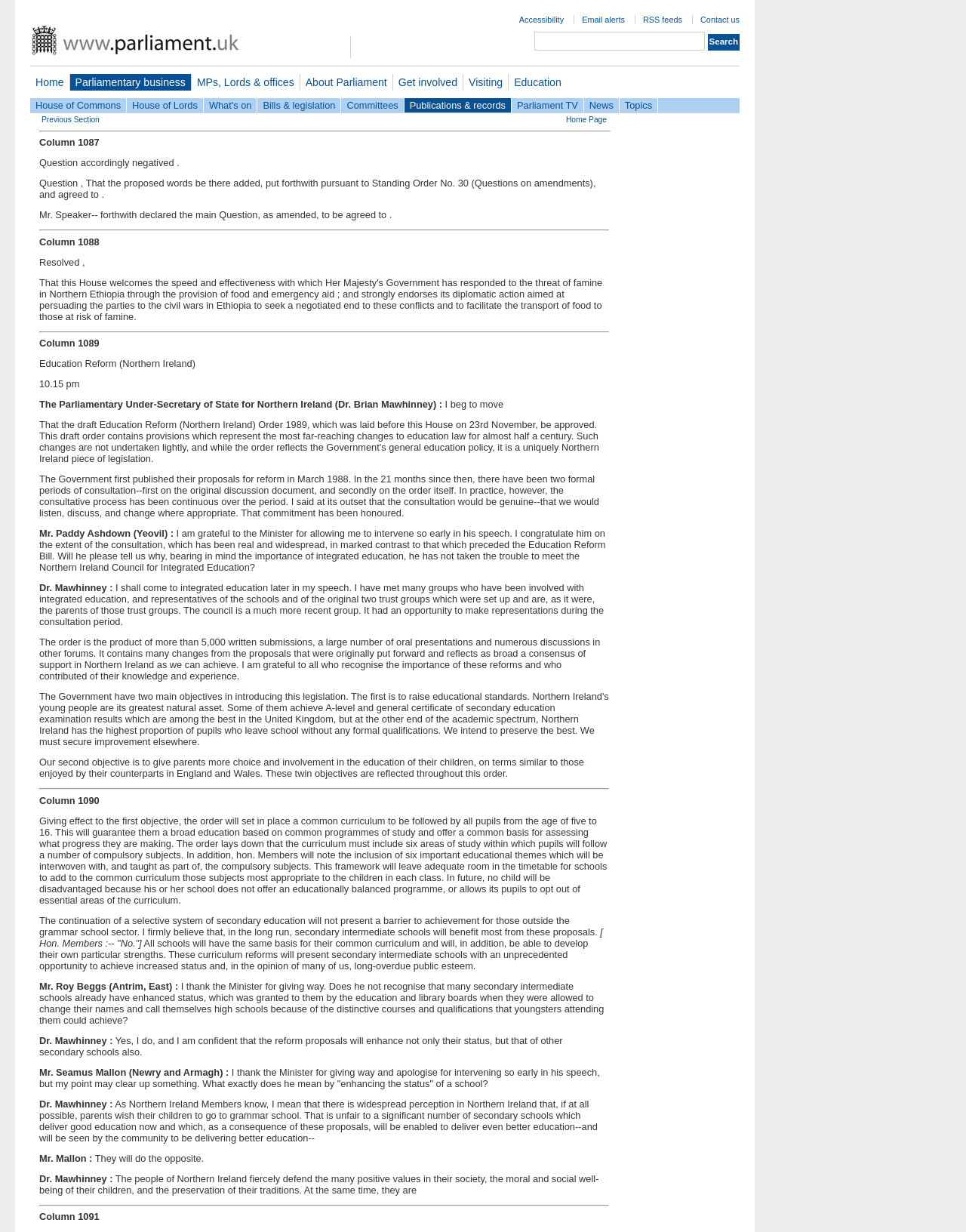Ascertain the bounding box coordinates for the UI element detailed here: "Bills & legislation". The coordinates should be provided as [left, top, right, bottom] with each value being a float between 0 and 1.

[0.267, 0.079, 0.353, 0.091]